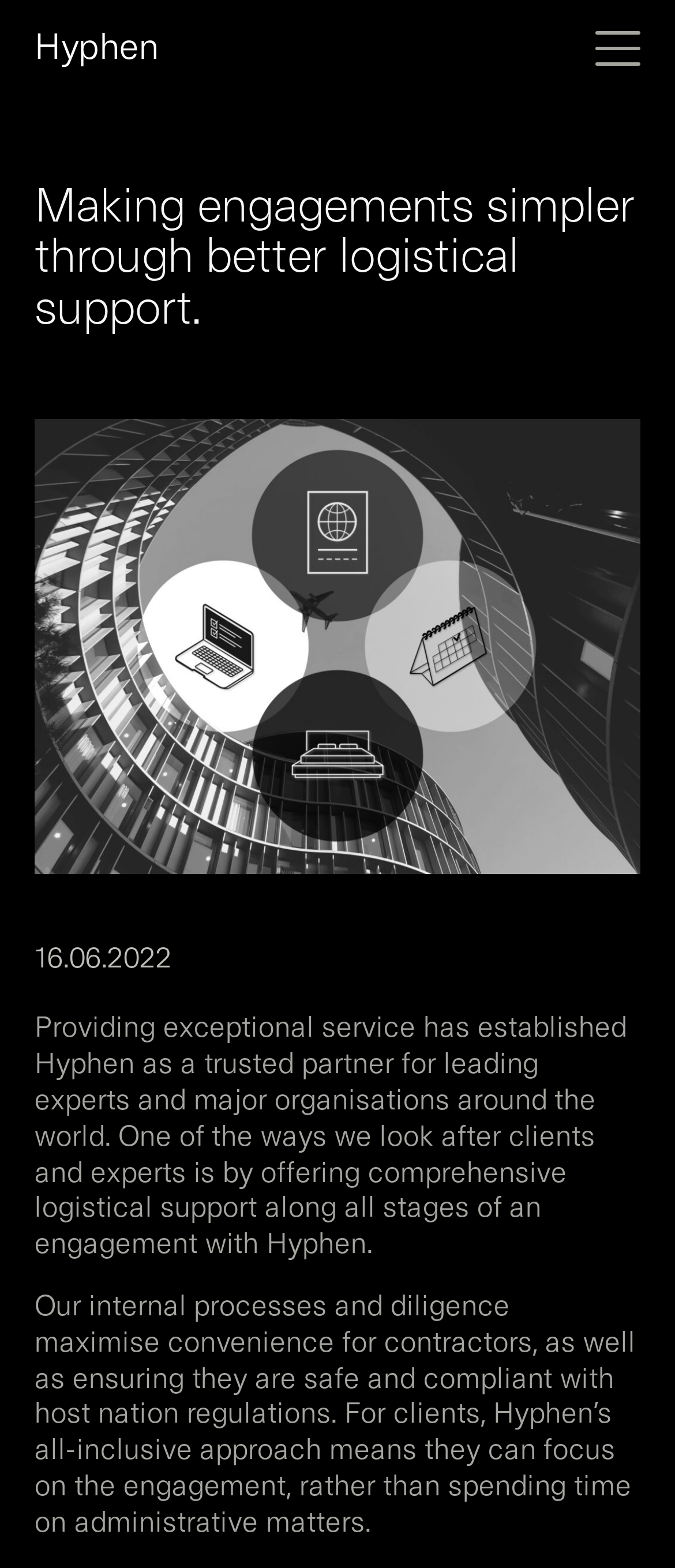Provide a one-word or one-phrase answer to the question:
What is the role of Hyphen's internal processes?

To maximise convenience and ensure safety